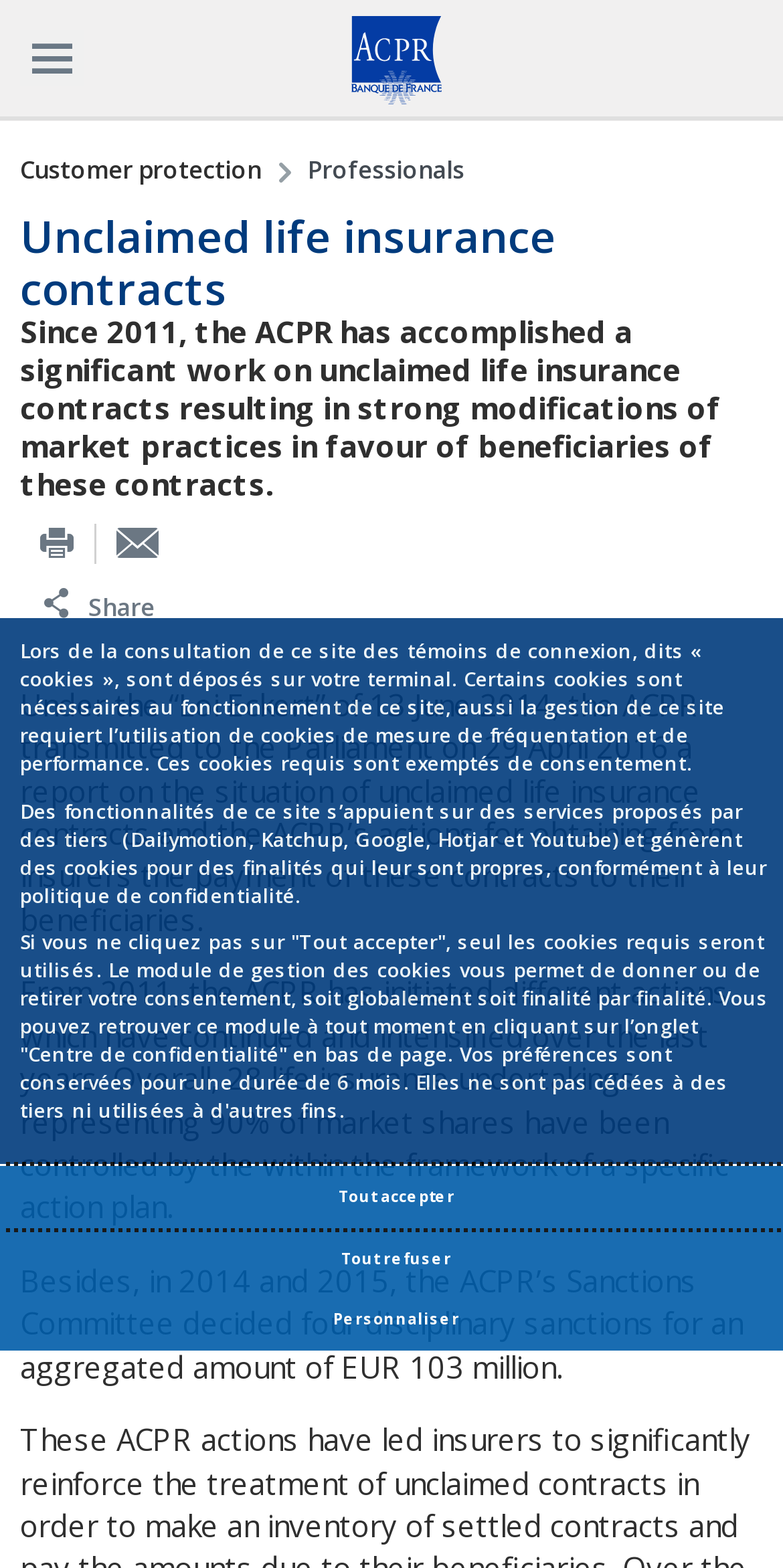Please provide a comprehensive answer to the question below using the information from the image: How many life insurance undertakings have been controlled by the ACPR?

According to the webpage content, especially the static text 'Overall, 28 life insurance undertakings representing 90% of market shares have been controlled by the ACPR within the framework of a specific action plan.', it is clear that 28 life insurance undertakings have been controlled by the ACPR.